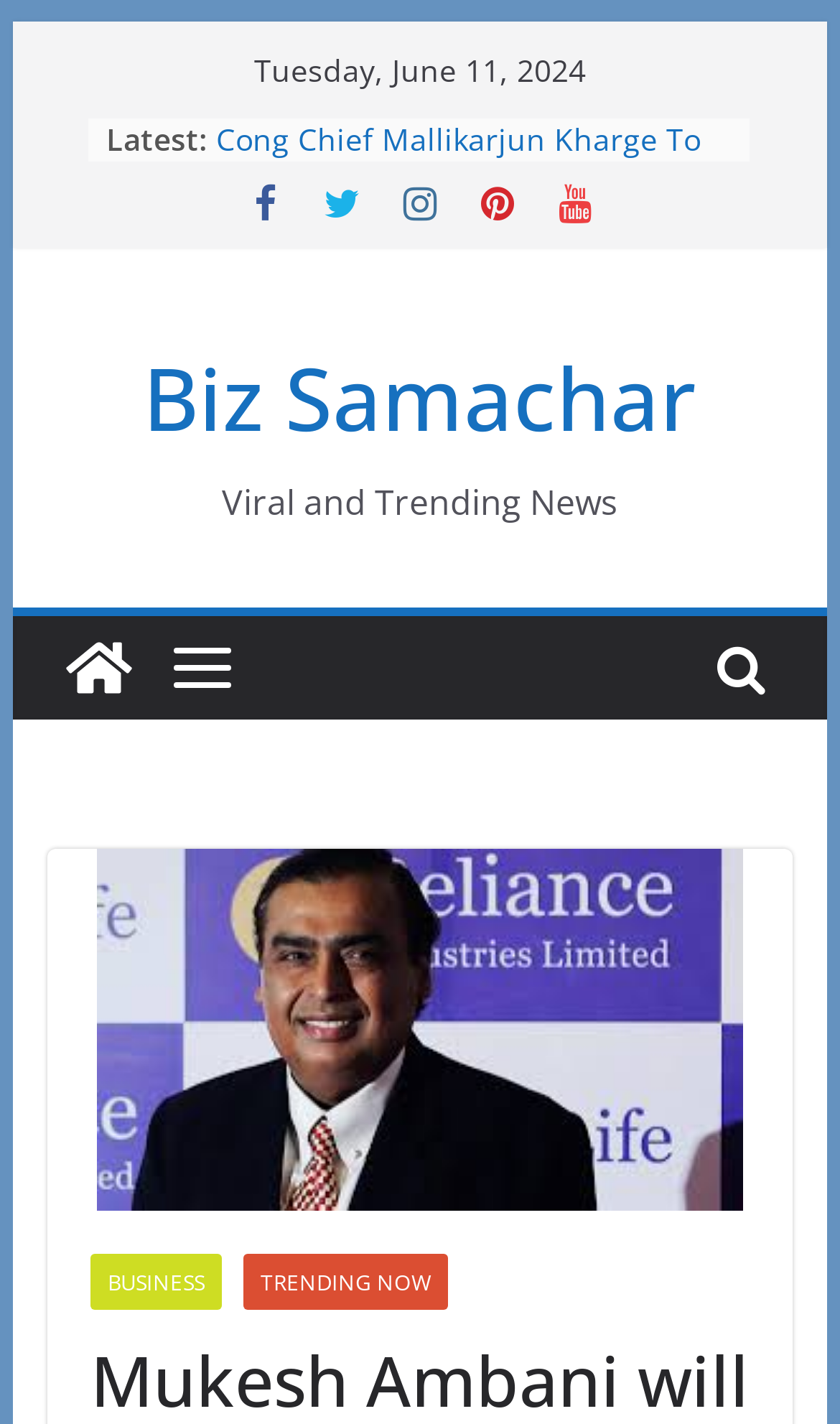Please find and report the primary heading text from the webpage.

Mukesh Ambani will not take salary, Staff to get 50 pc less